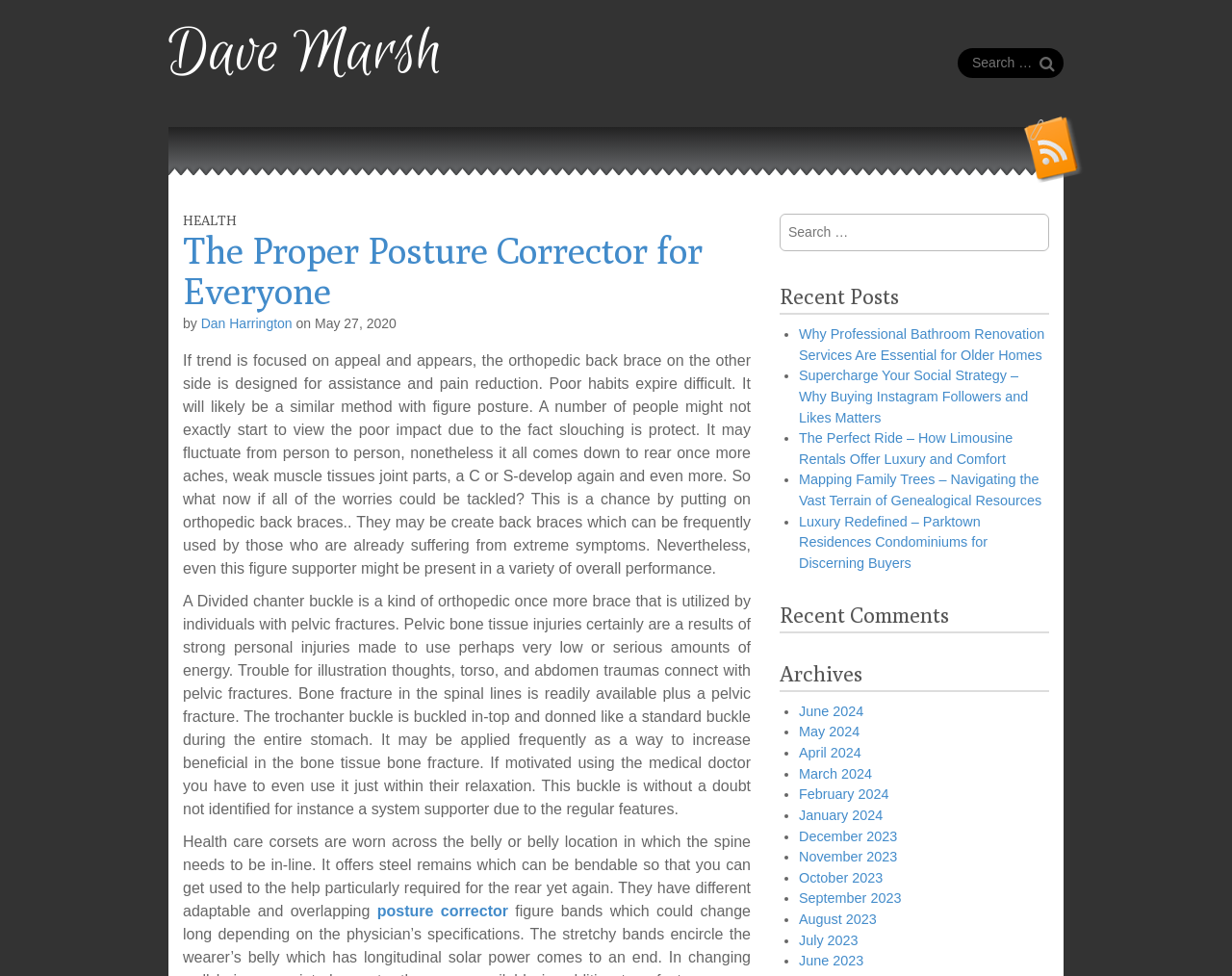Please examine the image and provide a detailed answer to the question: What is the purpose of health care corsets?

The webpage states that health care corsets are worn across the belly or belly location in which the spine needs to be in-lined, and they offer steel remains which can be bendable so that you can get used to the help particularly required for the rear yet again.